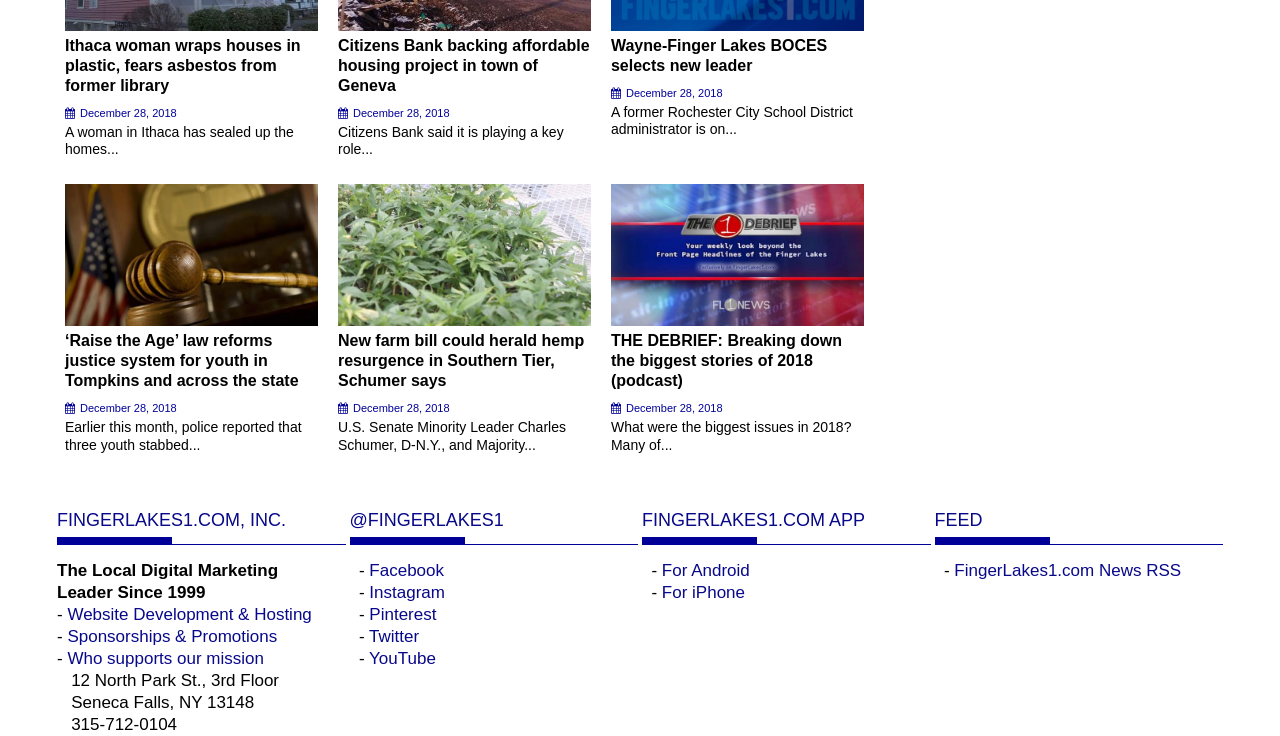What is the name of the podcast mentioned on the webpage?
Refer to the image and provide a one-word or short phrase answer.

THE DEBRIEF